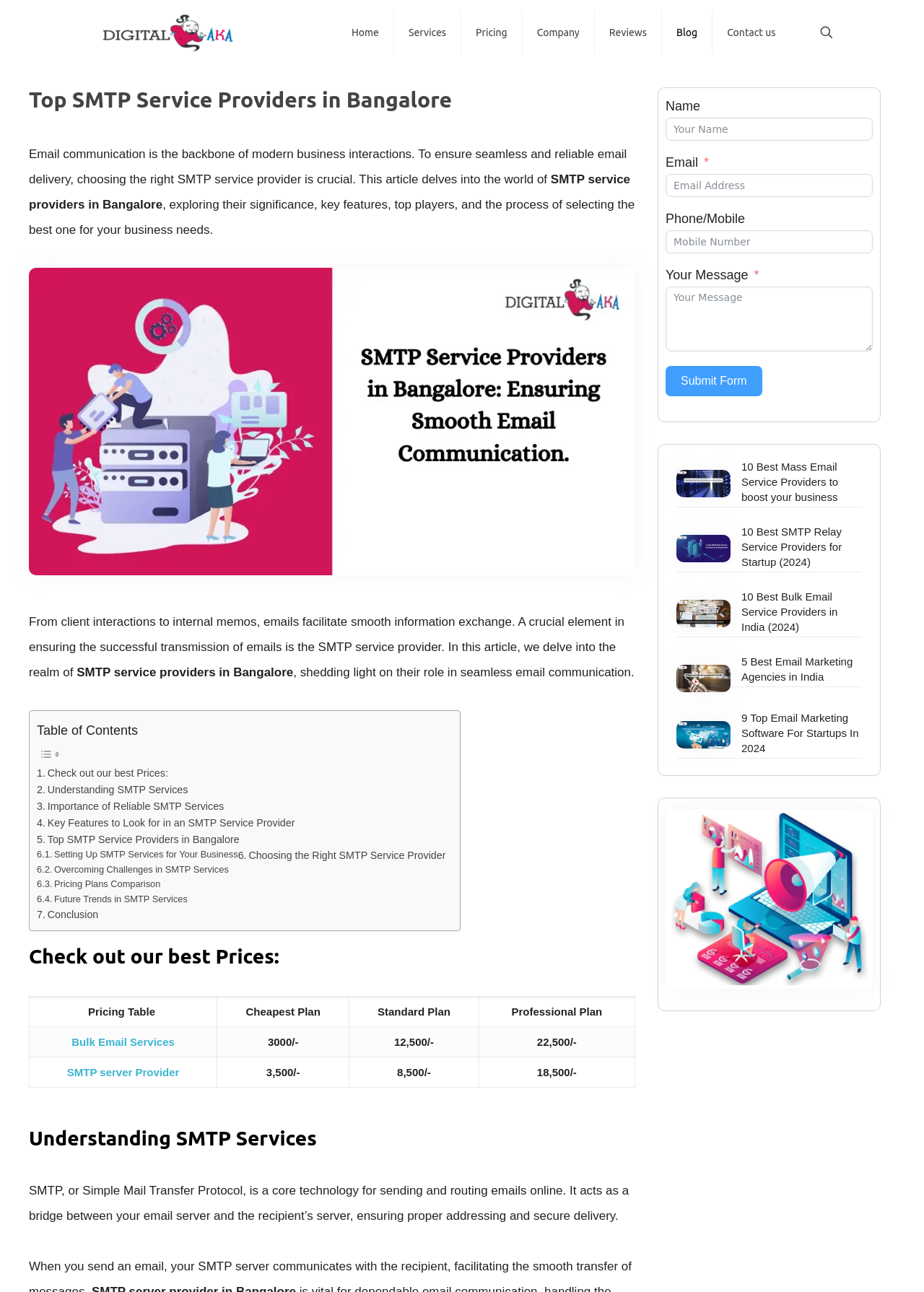Find the main header of the webpage and produce its text content.

Top SMTP Service Providers in Bangalore